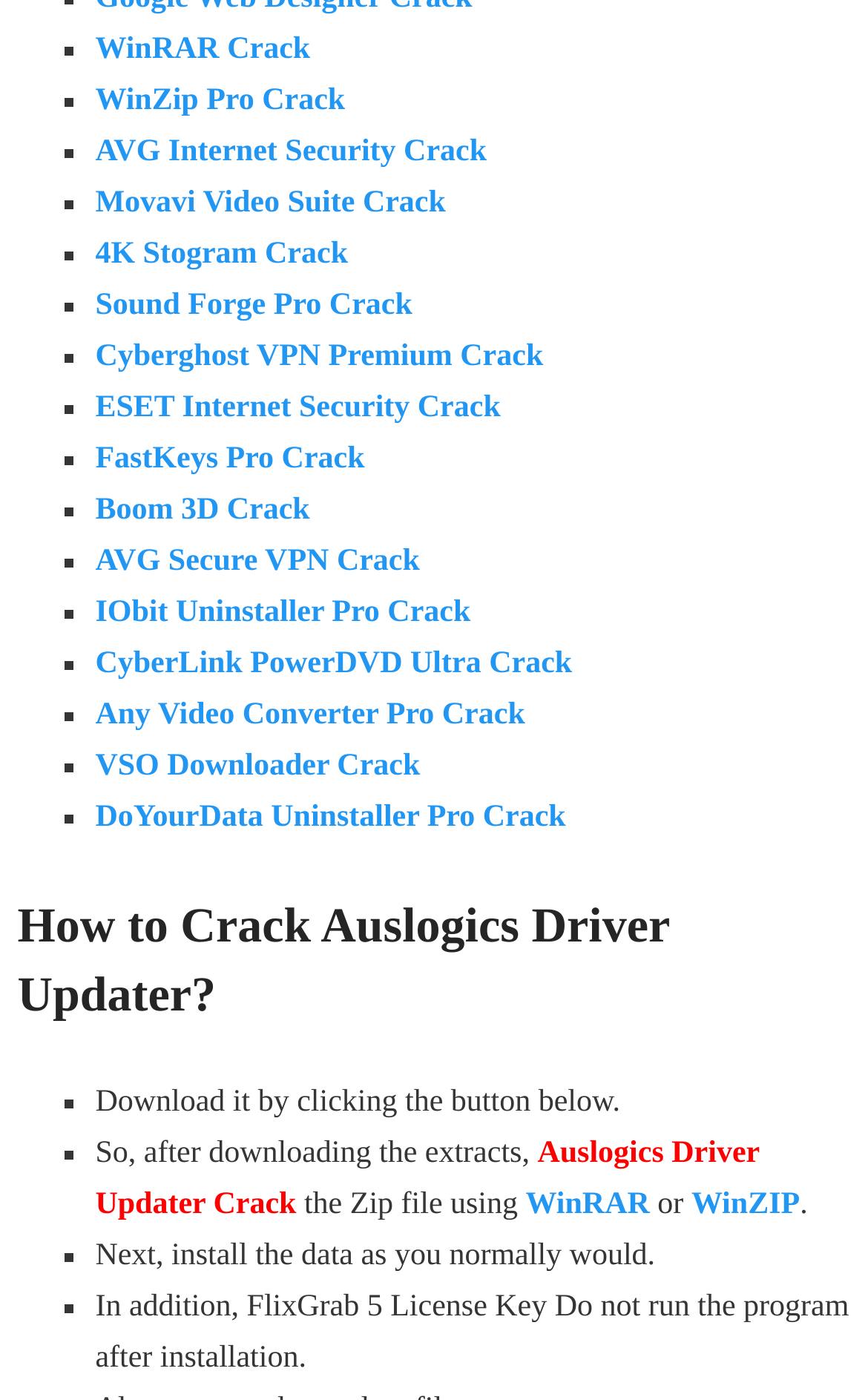Please specify the bounding box coordinates of the area that should be clicked to accomplish the following instruction: "Click on How to Crack Auslogics Driver Updater?". The coordinates should consist of four float numbers between 0 and 1, i.e., [left, top, right, bottom].

[0.02, 0.638, 0.98, 0.736]